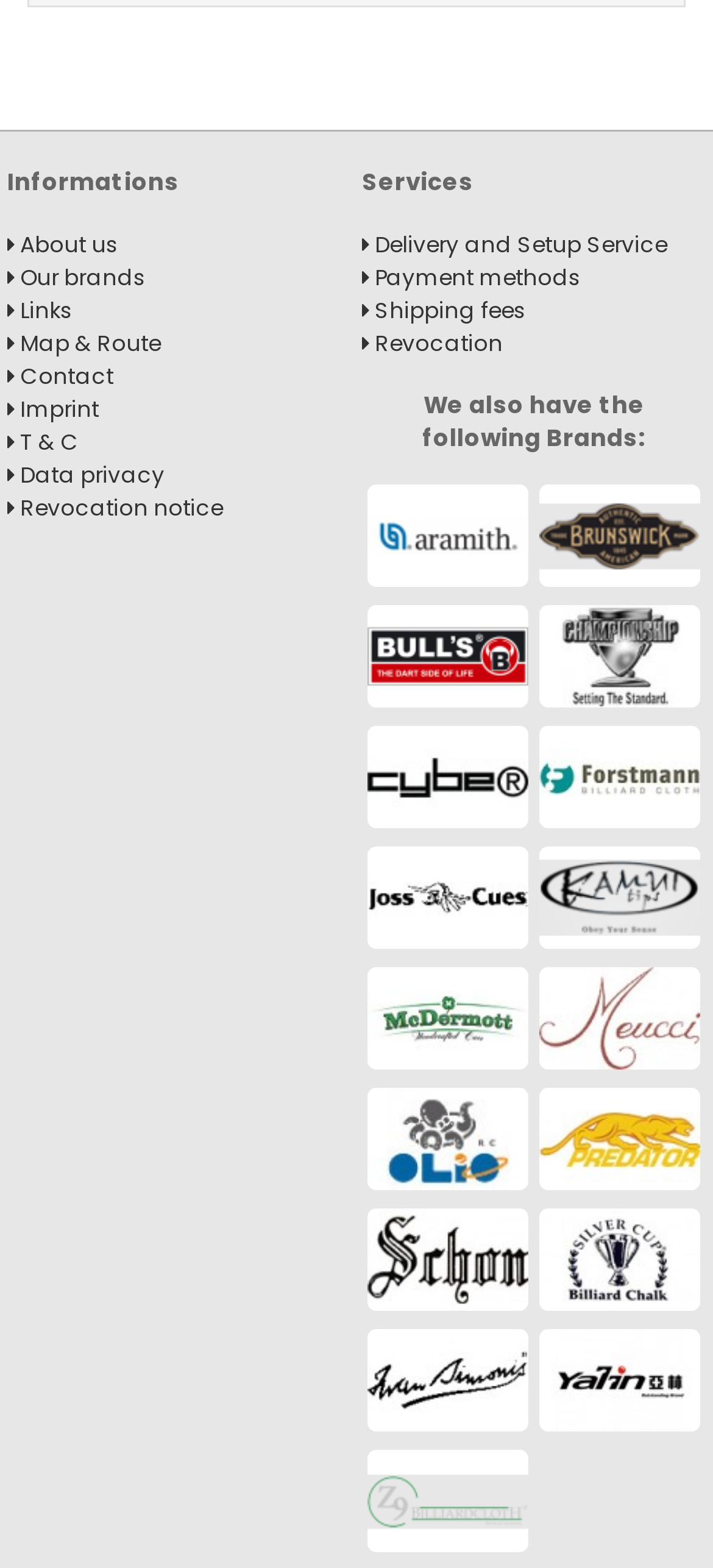Use a single word or phrase to answer the following:
What is the purpose of the 'Revocation notice' link?

To provide information on revocation